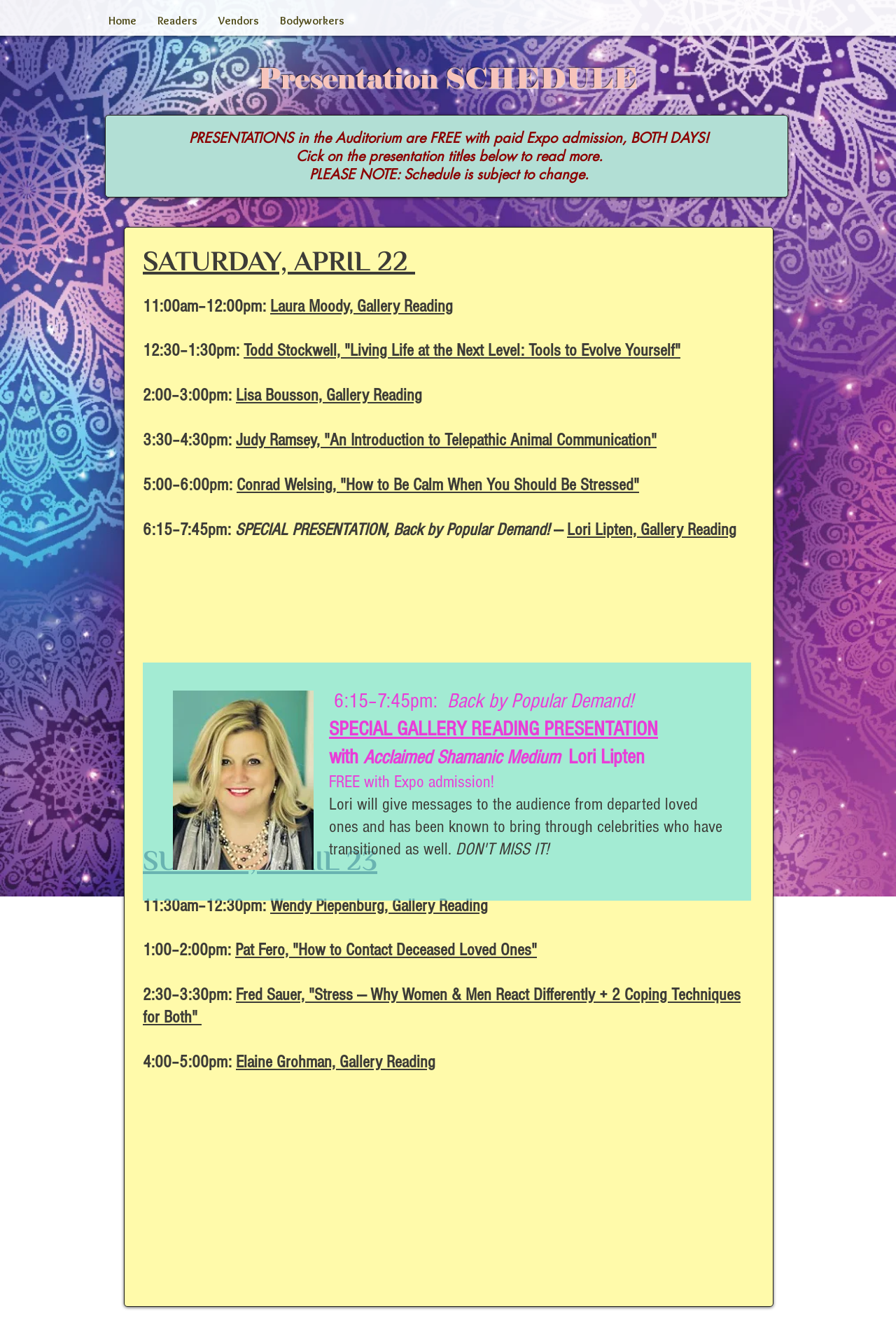What is the admission requirement for the presentations? Refer to the image and provide a one-word or short phrase answer.

Paid Expo admission